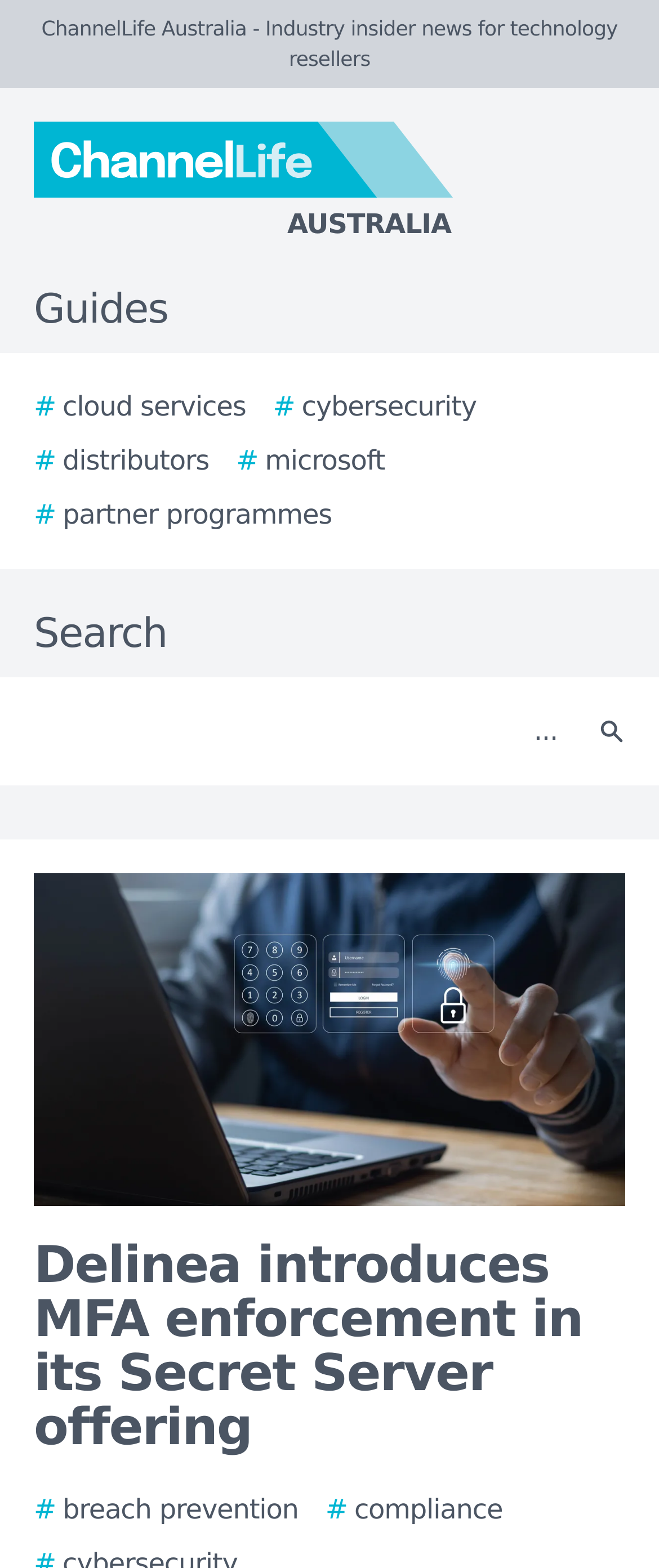Pinpoint the bounding box coordinates of the element to be clicked to execute the instruction: "Visit Changoo and Associates feedback page".

None